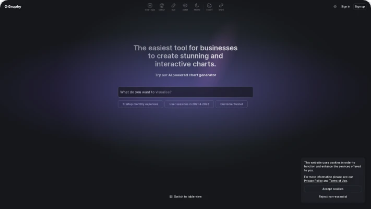Generate a comprehensive description of the image.

The image displays a sleek, modern web interface centered around a dark theme designed for a business-focused tool. The prominent heading, "The easiest tool for businesses to create stunning and interactive charts," captures the user’s attention, conveying the platform's focus on simplicity and visual appeal. Below the heading, there is a prominently featured text input area inviting users to specify their needs, along with options for exploring existing templates, indicating a user-friendly design aimed at enhancing user experience.

In the background, a gradient of purple hues adds to the aesthetic appeal, creating a high-tech atmosphere. The interface includes navigation elements at the top, likely intended for user interaction, enhancing the overall usability of the platform. This captivating design suggests a strong emphasis on providing a seamless and engaging experience for businesses looking to harness data visualization tools.